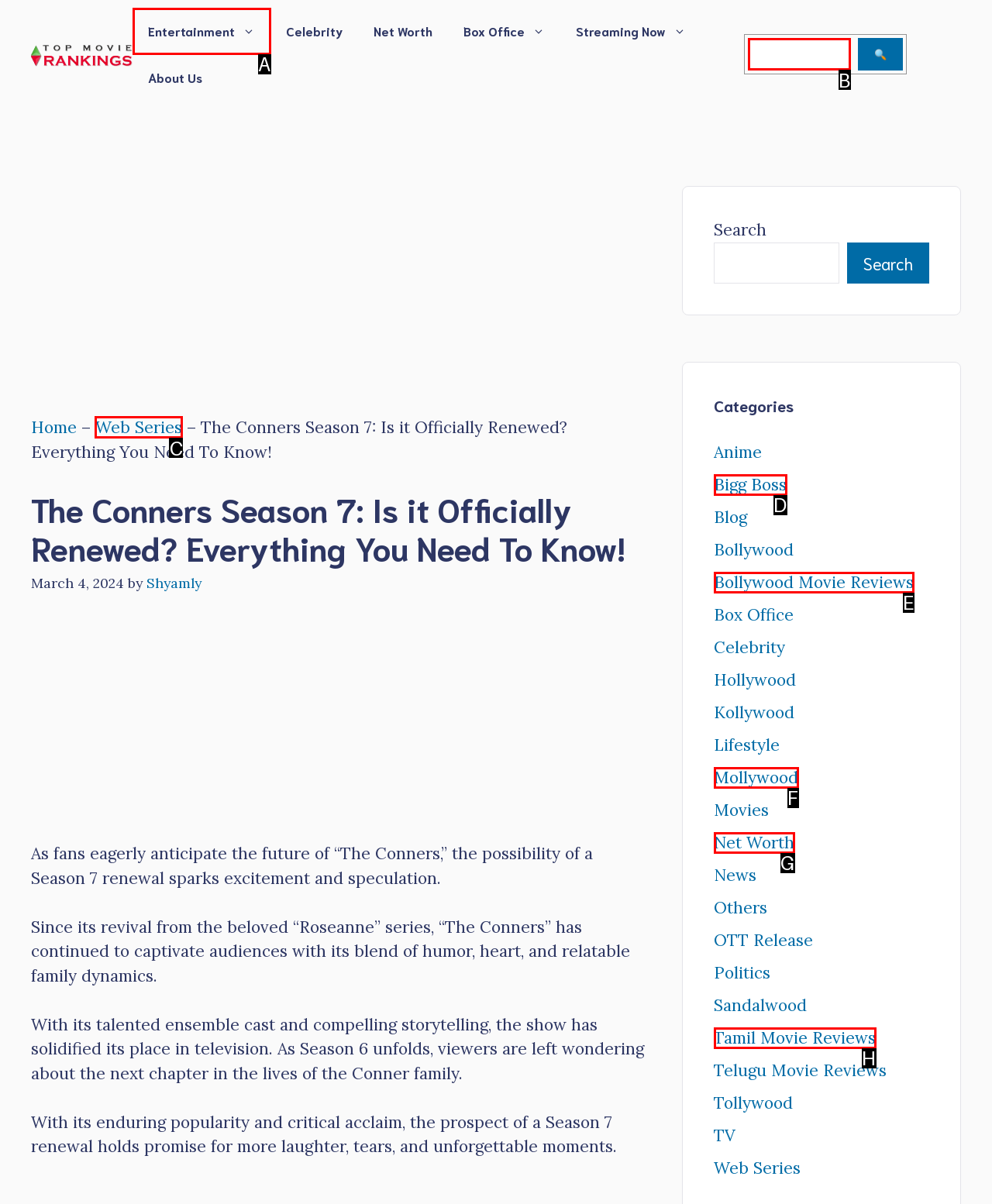Choose the letter of the element that should be clicked to complete the task: Visit the Web Series page
Answer with the letter from the possible choices.

C